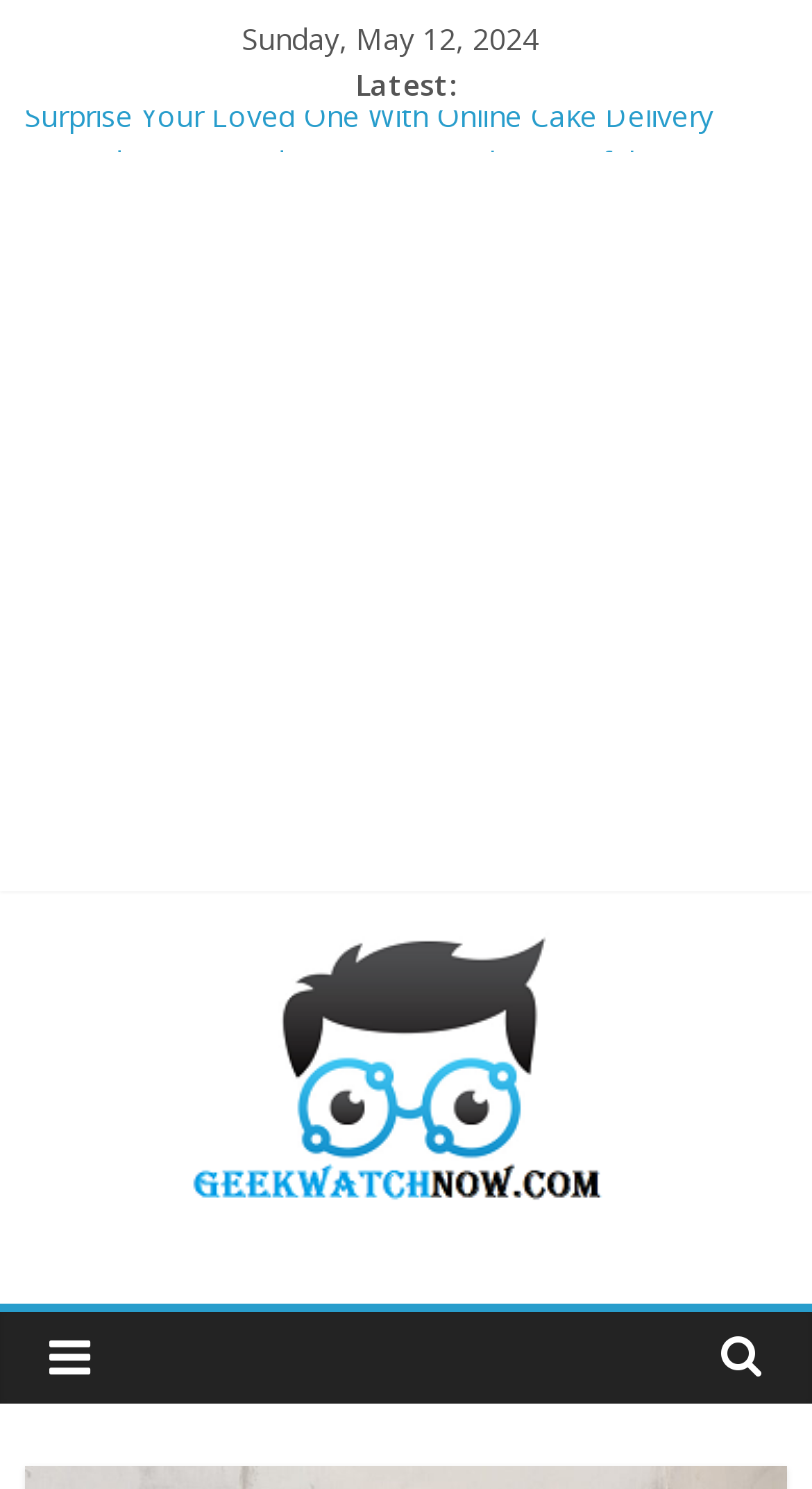How many links are there in the latest section?
Look at the image and construct a detailed response to the question.

I counted the number of links in the latest section by looking at the elements with 'link' type and 'Latest:' static text element above them. There are 5 links in total.